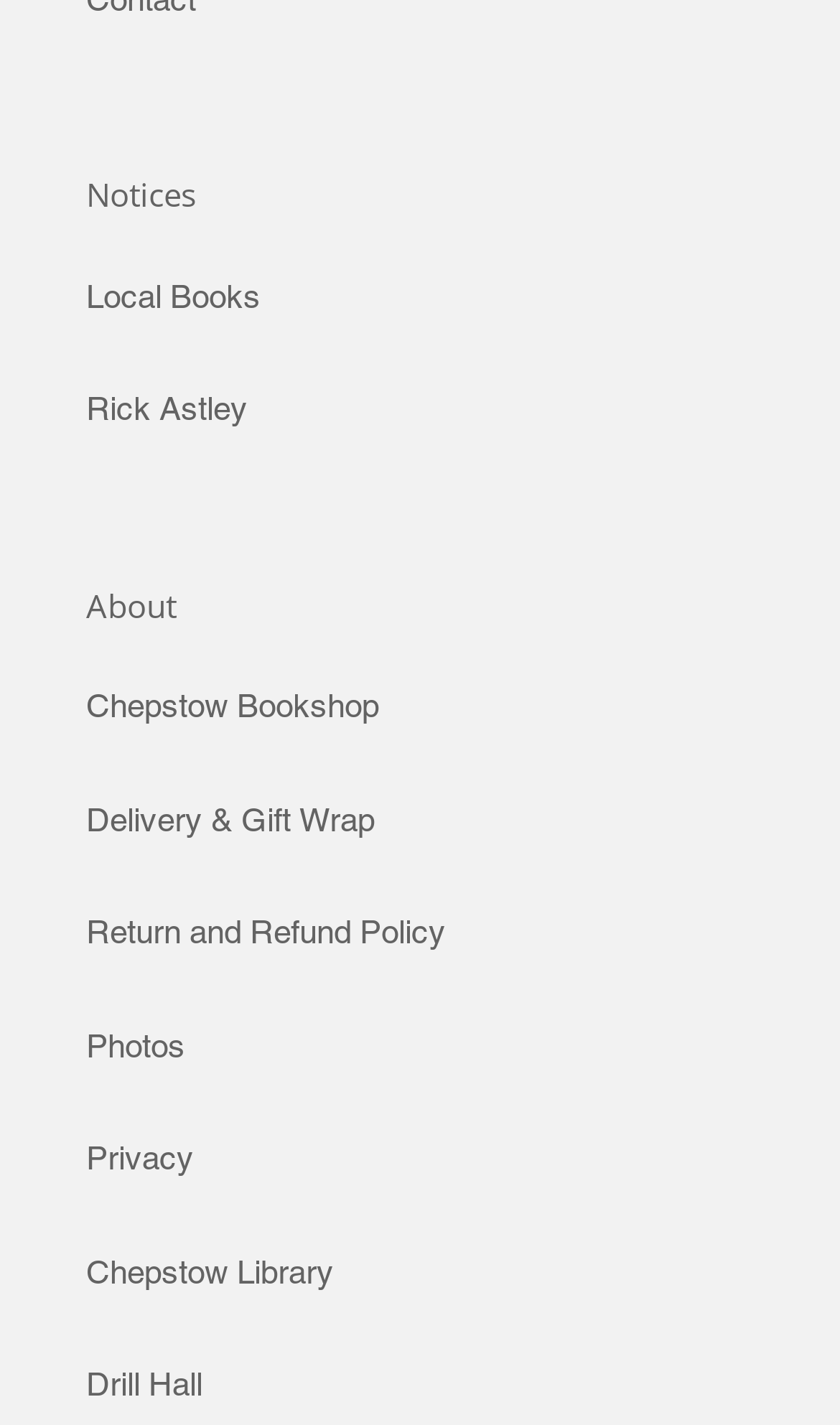Please reply to the following question with a single word or a short phrase:
How many links are there on the webpage?

11